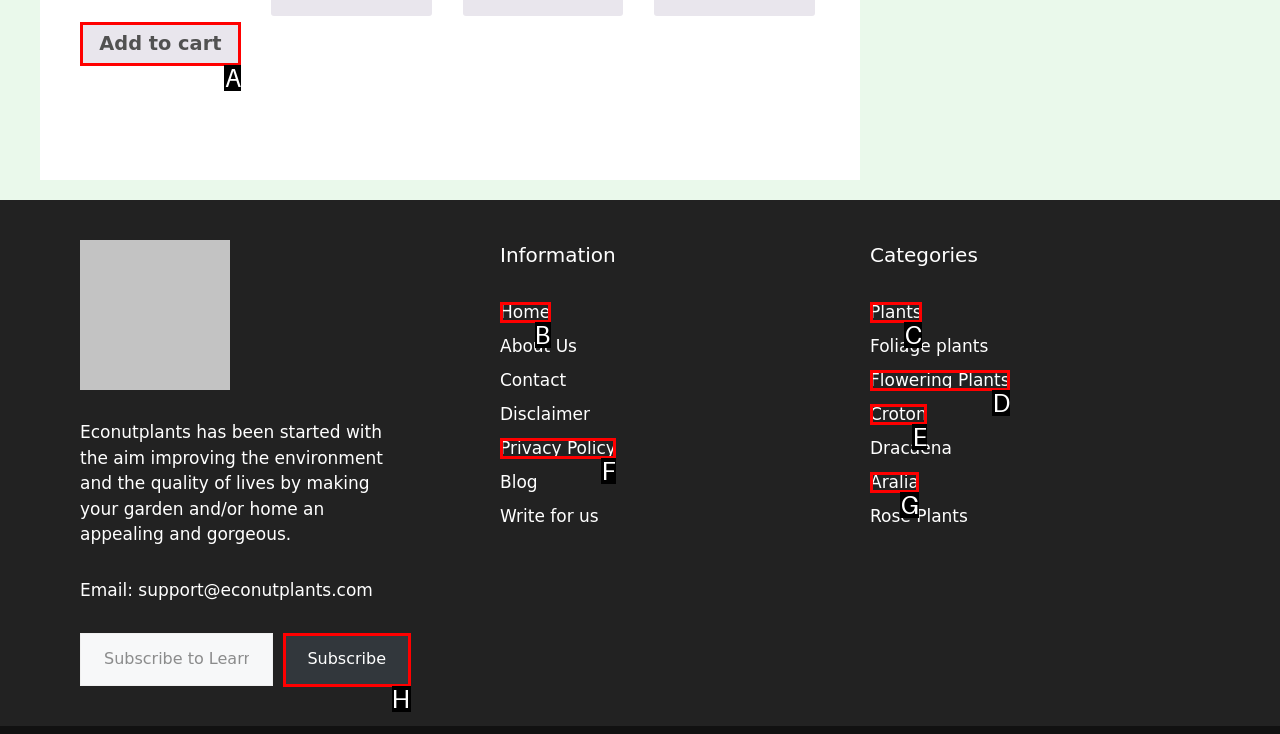Select the letter of the UI element you need to click to complete this task: Leave a comment.

None